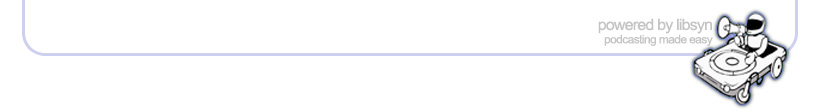What is the background color of the design?
Look at the image and provide a short answer using one word or a phrase.

Light